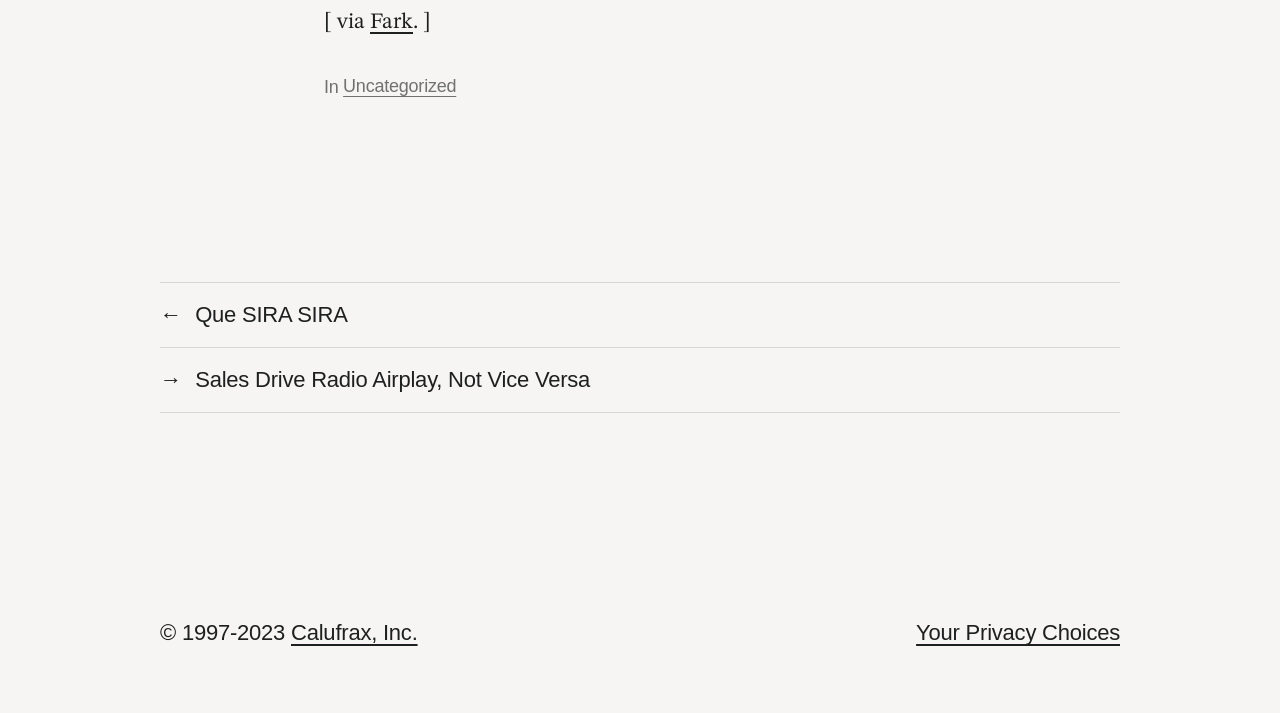What is the theme of the website?
Please provide a single word or phrase as your answer based on the image.

News or articles